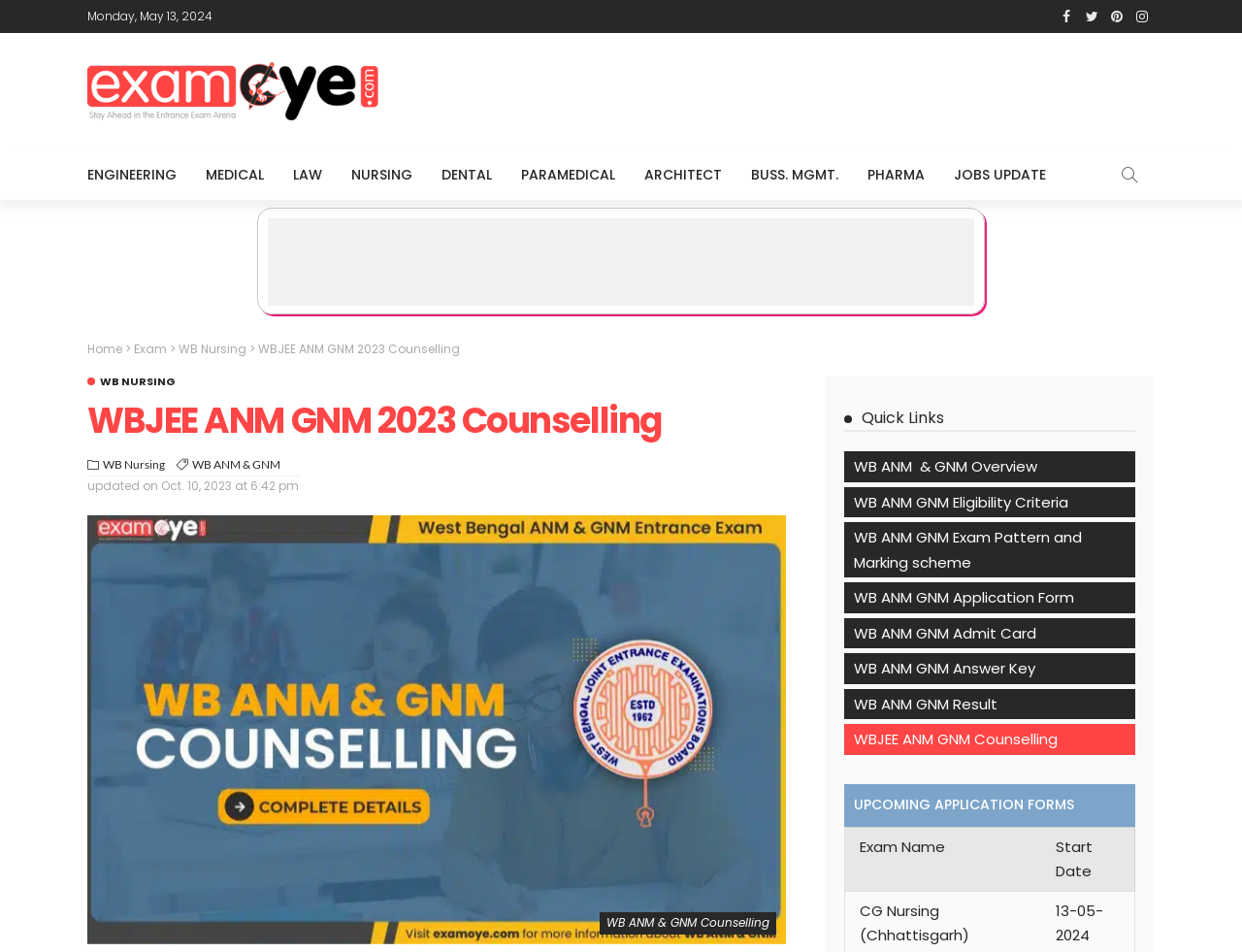Locate the bounding box coordinates of the element to click to perform the following action: 'Apply for CG Nursing (Chhattisgarh)'. The coordinates should be given as four float values between 0 and 1, in the form of [left, top, right, bottom].

[0.692, 0.946, 0.78, 0.993]